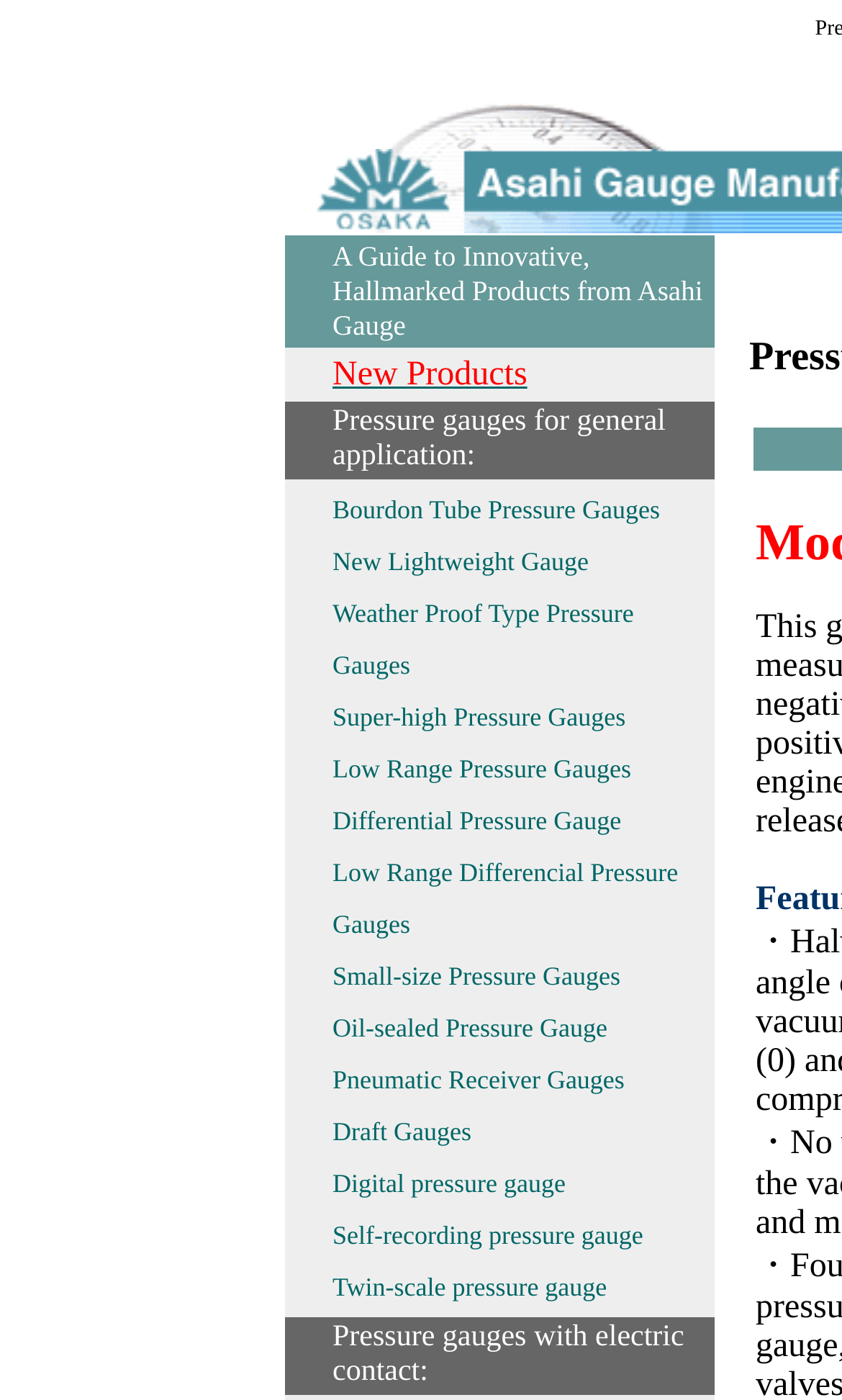Show the bounding box coordinates of the region that should be clicked to follow the instruction: "View Bourdon Tube Pressure Gauges."

[0.395, 0.353, 0.784, 0.375]